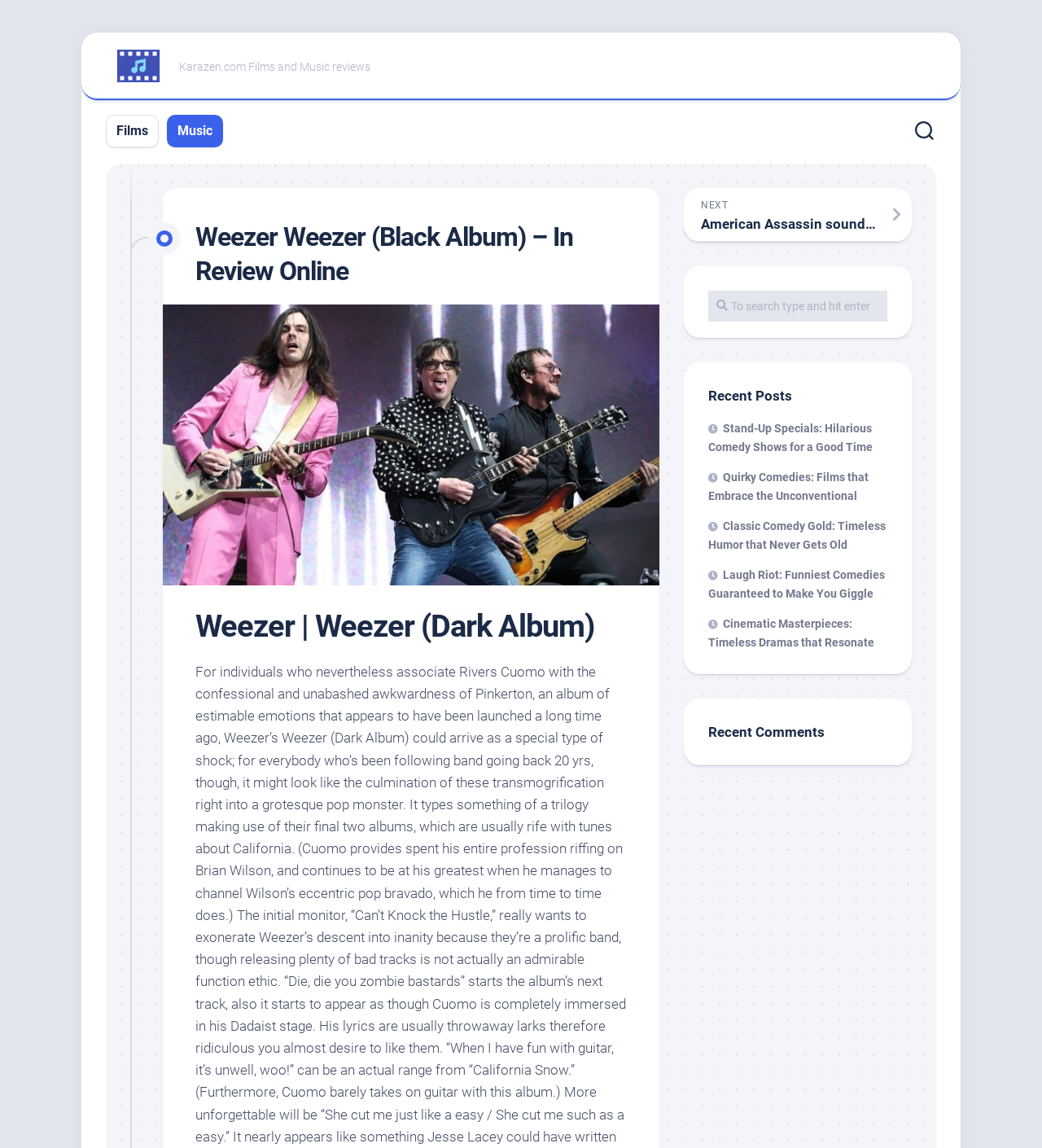Can you locate the main headline on this webpage and provide its text content?

Weezer Weezer (Black Album) – In Review Online